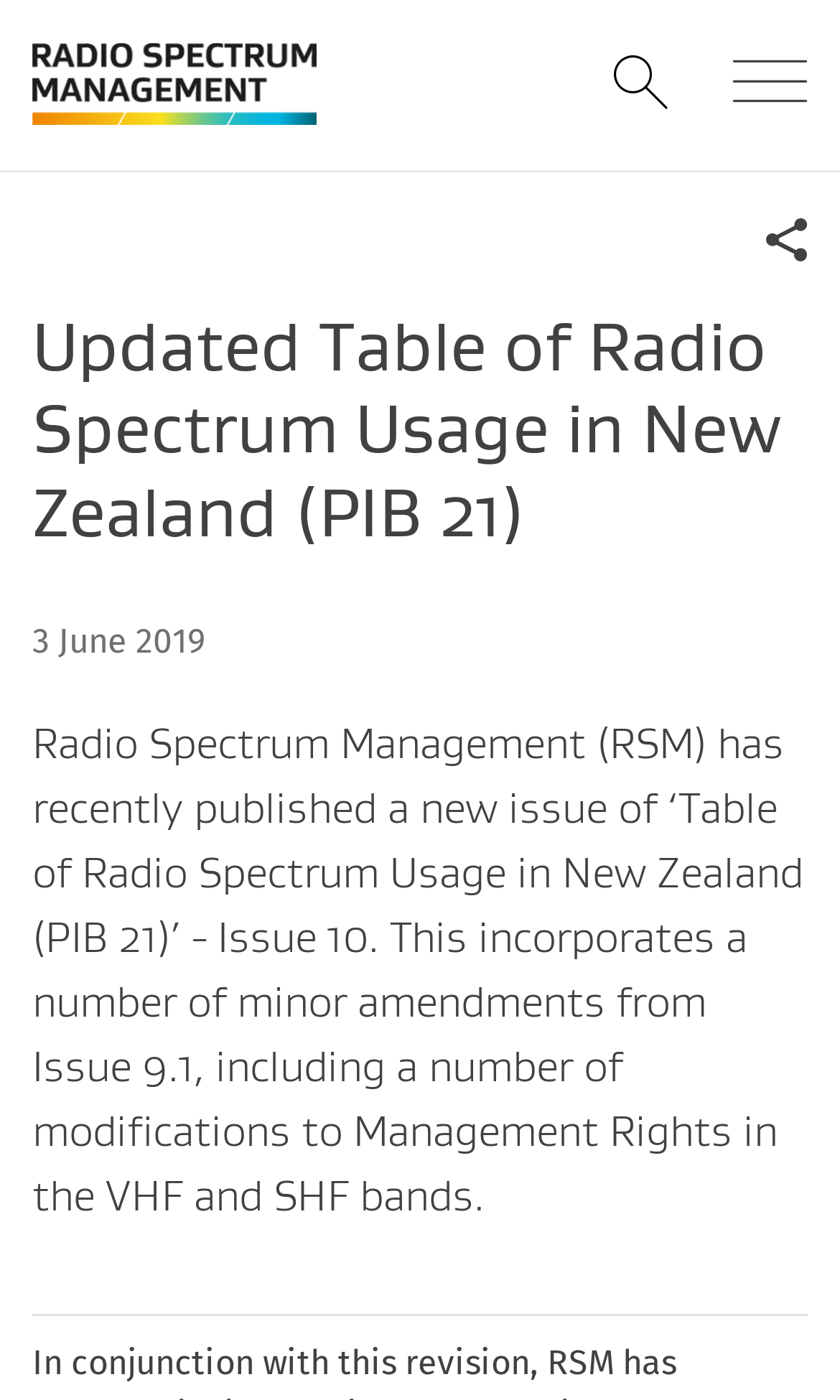What is the date of the latest publication? From the image, respond with a single word or brief phrase.

3 June 2019